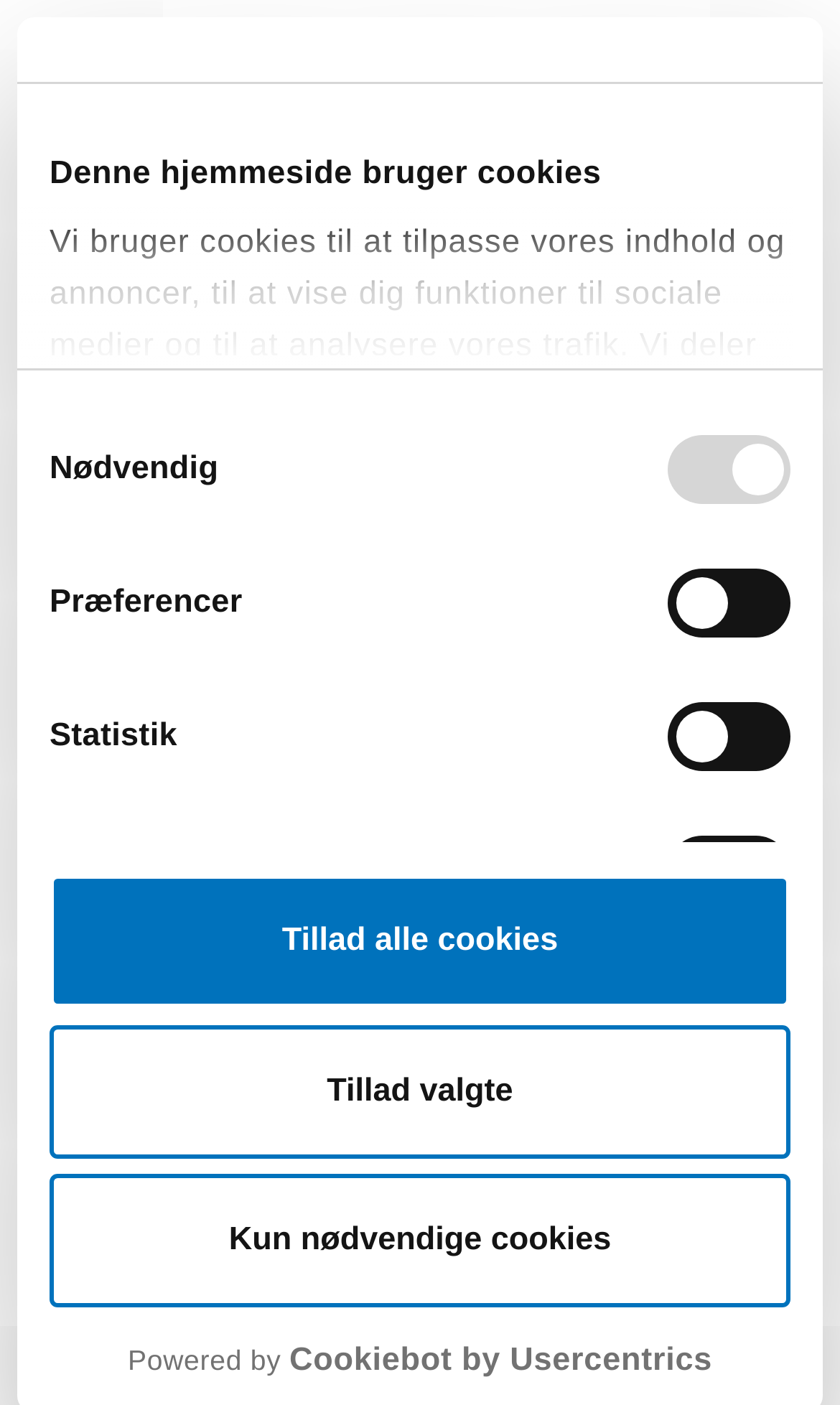Provide a thorough summary of the webpage.

This webpage appears to be a project description page, specifically focused on a solution with bag emptying stations. At the top, there is a logo link on the left and a search icon link on the right. Below the logo, there is a heading "Sack Emptying Station" followed by a link with the same text. Next to it, there is a heading "Solution" with a descriptive text about the project, which mentions that the end customer is an Irish dairy and ingredient company that ordered a complete mixing system.

The project description text is divided into two sections, each describing a type of big bag emptying station. The first section describes a station for emptying big bags with dark powder, and the second section describes two stations for emptying big bags with white powder. Each section is marked with a bullet point.

On the left side of the page, there is a tab panel with a title "Samtykke" (which means "Consent" in Danish). Inside the tab panel, there is a long text about the website's use of cookies, followed by a group of checkboxes for selecting consent options, including "Nødvendig" (Necessary), "Præferencer" (Preferences), "Statistik" (Statistics), and "Marketing". Below the checkboxes, there are three buttons: "Kun nødvendige cookies" (Only necessary cookies), "Tillad valgte" (Allow selected), and "Tillad alle cookies" (Allow all cookies).

At the bottom of the page, there is a link "Vis detaljer" (View details) and a credit text "Powered by Cookiebot by Usercentrics".